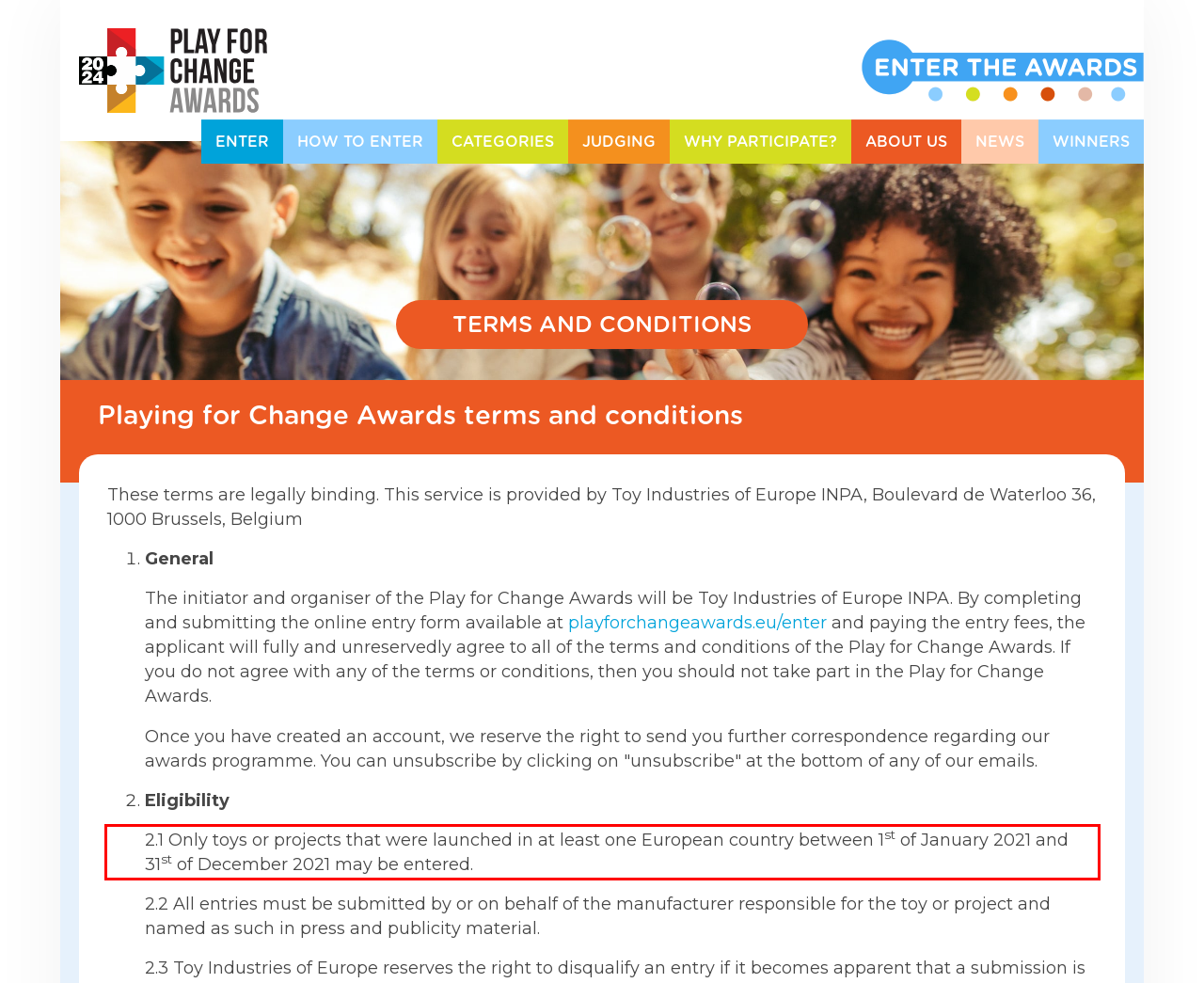Using OCR, extract the text content found within the red bounding box in the given webpage screenshot.

2.1 Only toys or projects that were launched in at least one European country between 1st of January 2021 and 31st of December 2021 may be entered.